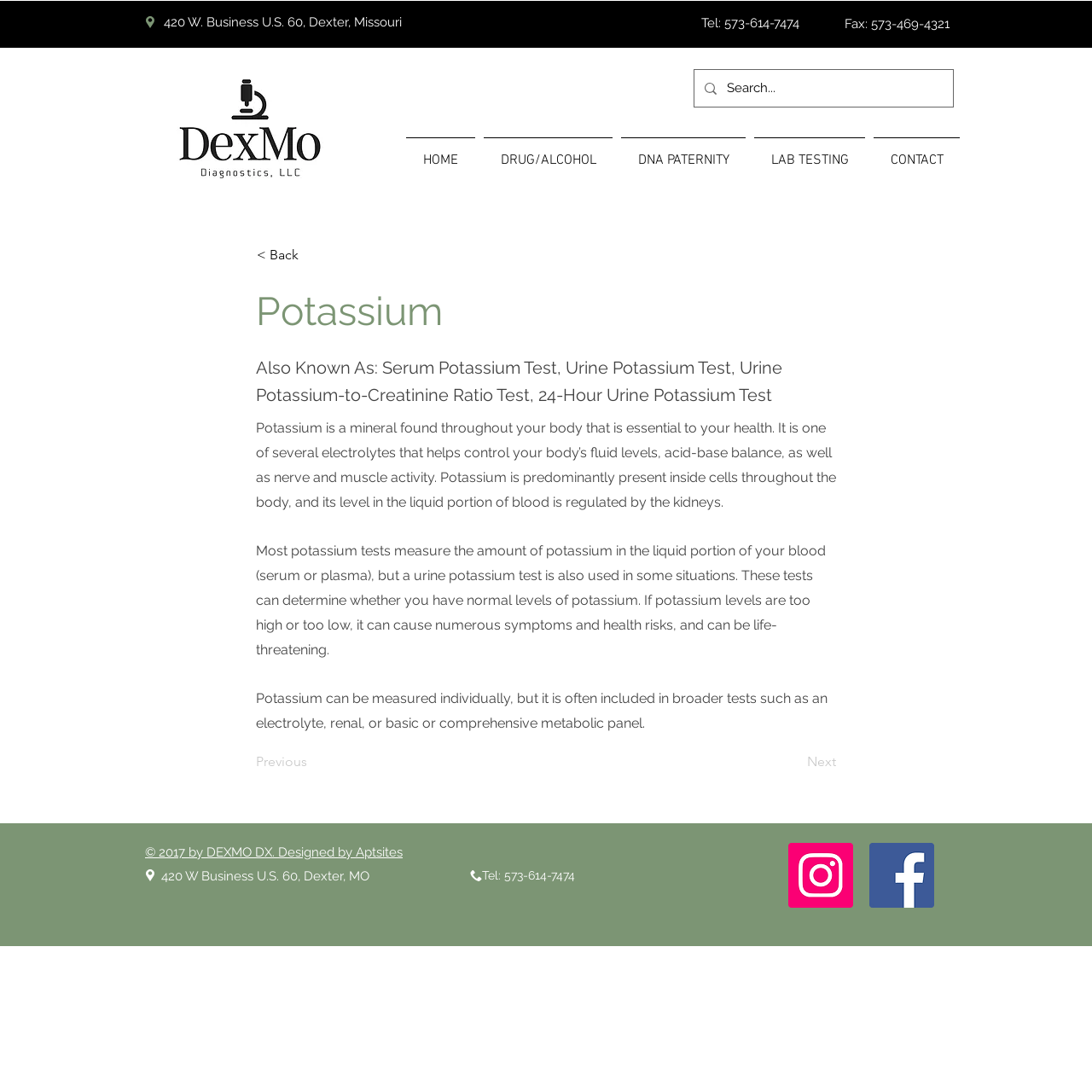Extract the bounding box coordinates for the HTML element that matches this description: "HOME". The coordinates should be four float numbers between 0 and 1, i.e., [left, top, right, bottom].

[0.368, 0.126, 0.439, 0.155]